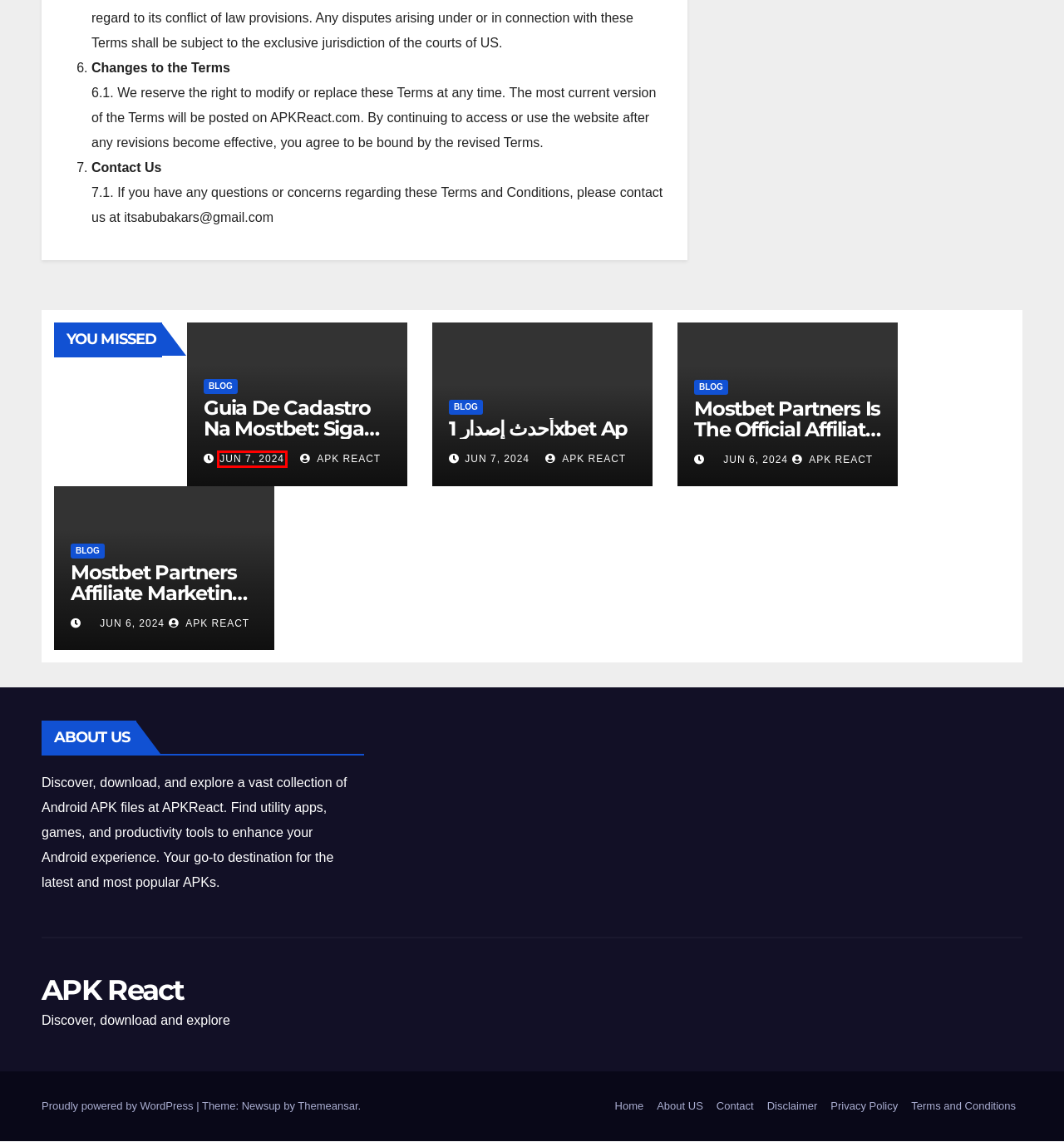Look at the screenshot of a webpage where a red rectangle bounding box is present. Choose the webpage description that best describes the new webpage after clicking the element inside the red bounding box. Here are the candidates:
A. Apps Archives - APK React
B. June 2024 - APK React
C. Blog Archives - APK React
D. Premium & Free WordPress Themes | ThemeAnsar
E. Disclaimer - APK React
F. Mostbet Partners Is The Official Affiliate Program Of The Bookmaker Mostbet
G. Blog Tool, Publishing Platform, and CMS – WordPress.org
H. APK React, Author at APK React

B